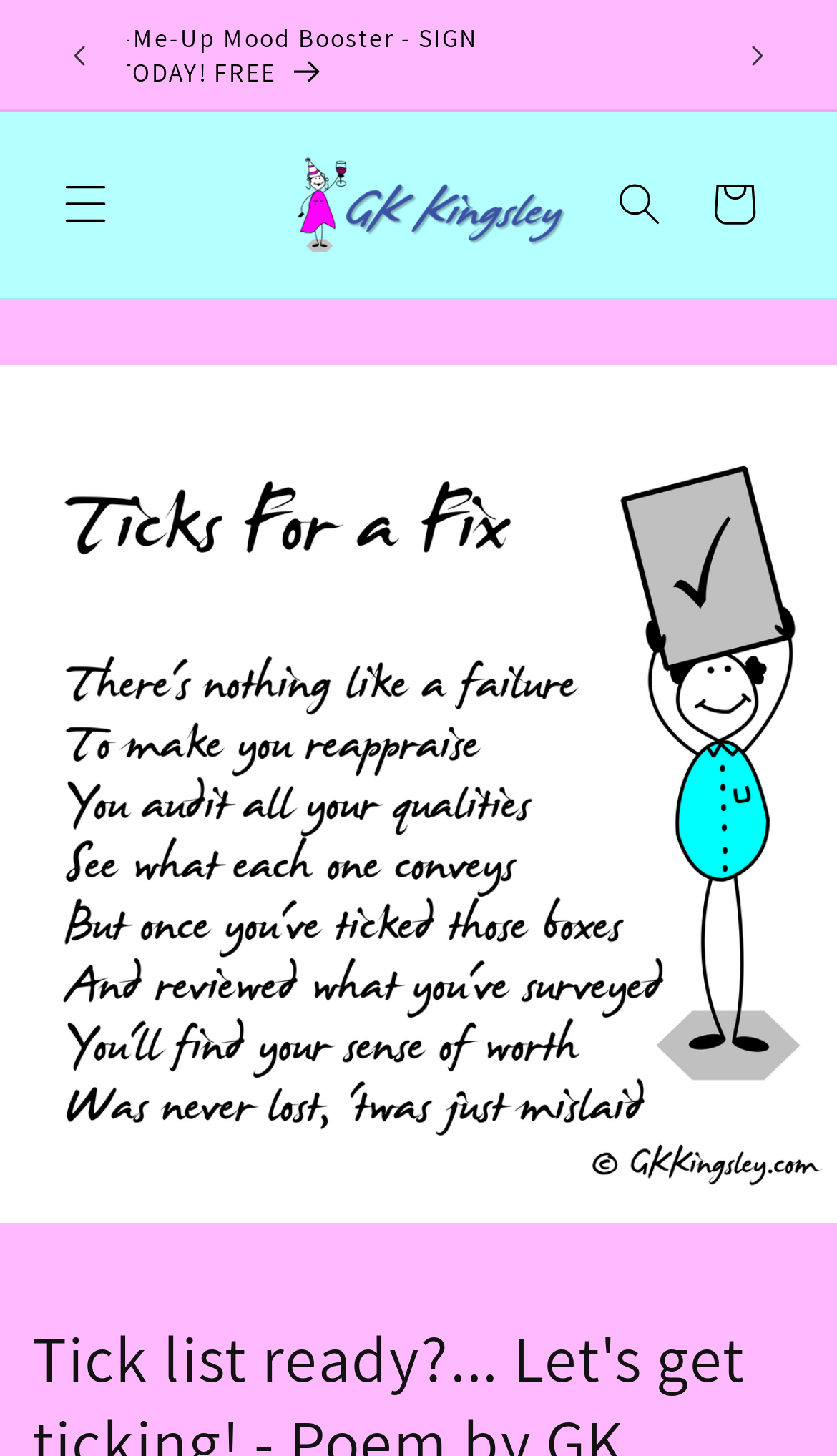What is the function of the Search button?
Using the information from the image, answer the question thoroughly.

The Search button is located in the top-right corner of the webpage and has a popup dialog associated with it. This suggests that when clicked, the button will open a search dialog, allowing users to search for content on the webpage.